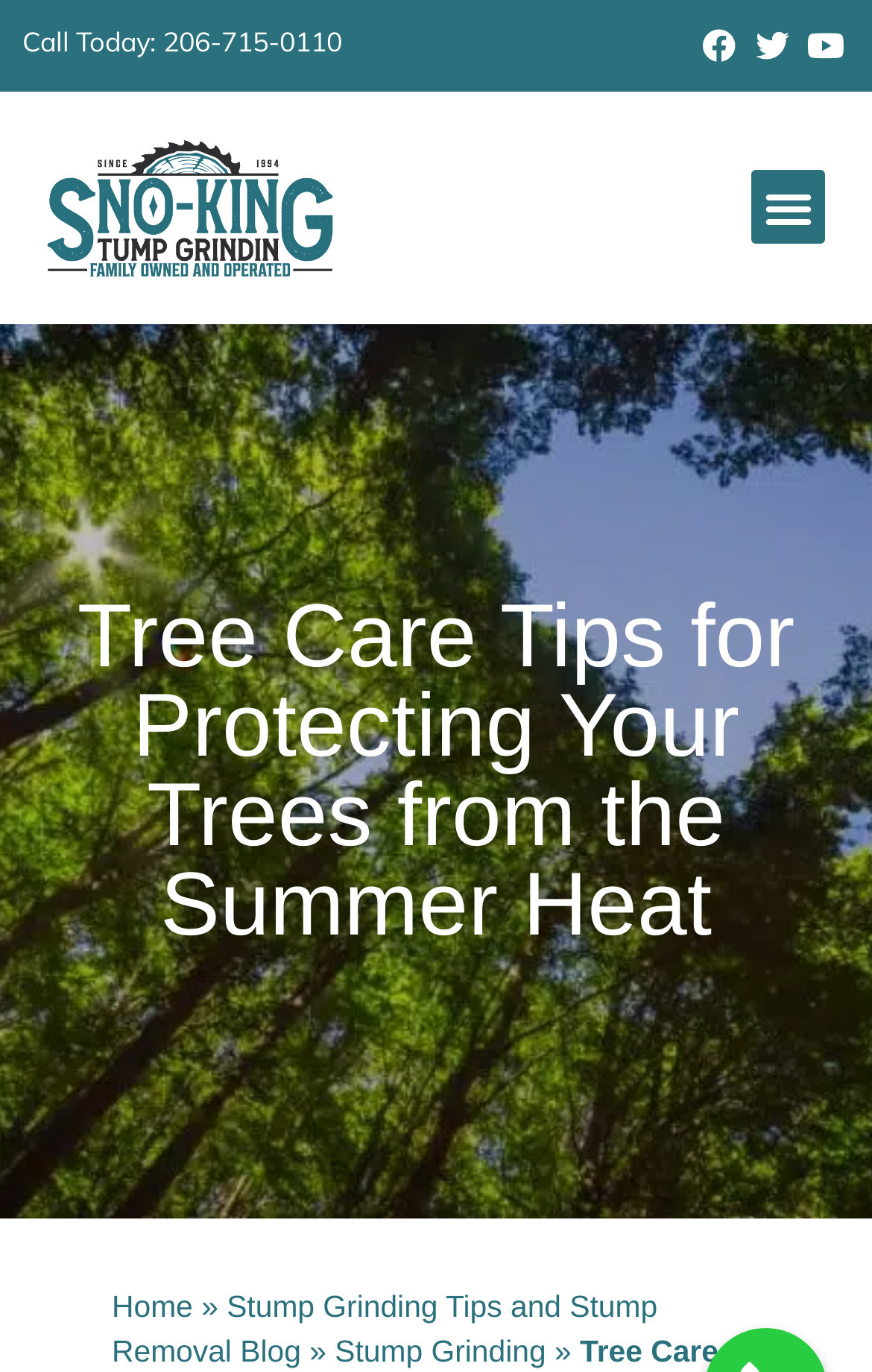Determine the bounding box coordinates of the clickable region to execute the instruction: "Toggle the menu". The coordinates should be four float numbers between 0 and 1, denoted as [left, top, right, bottom].

[0.859, 0.123, 0.949, 0.18]